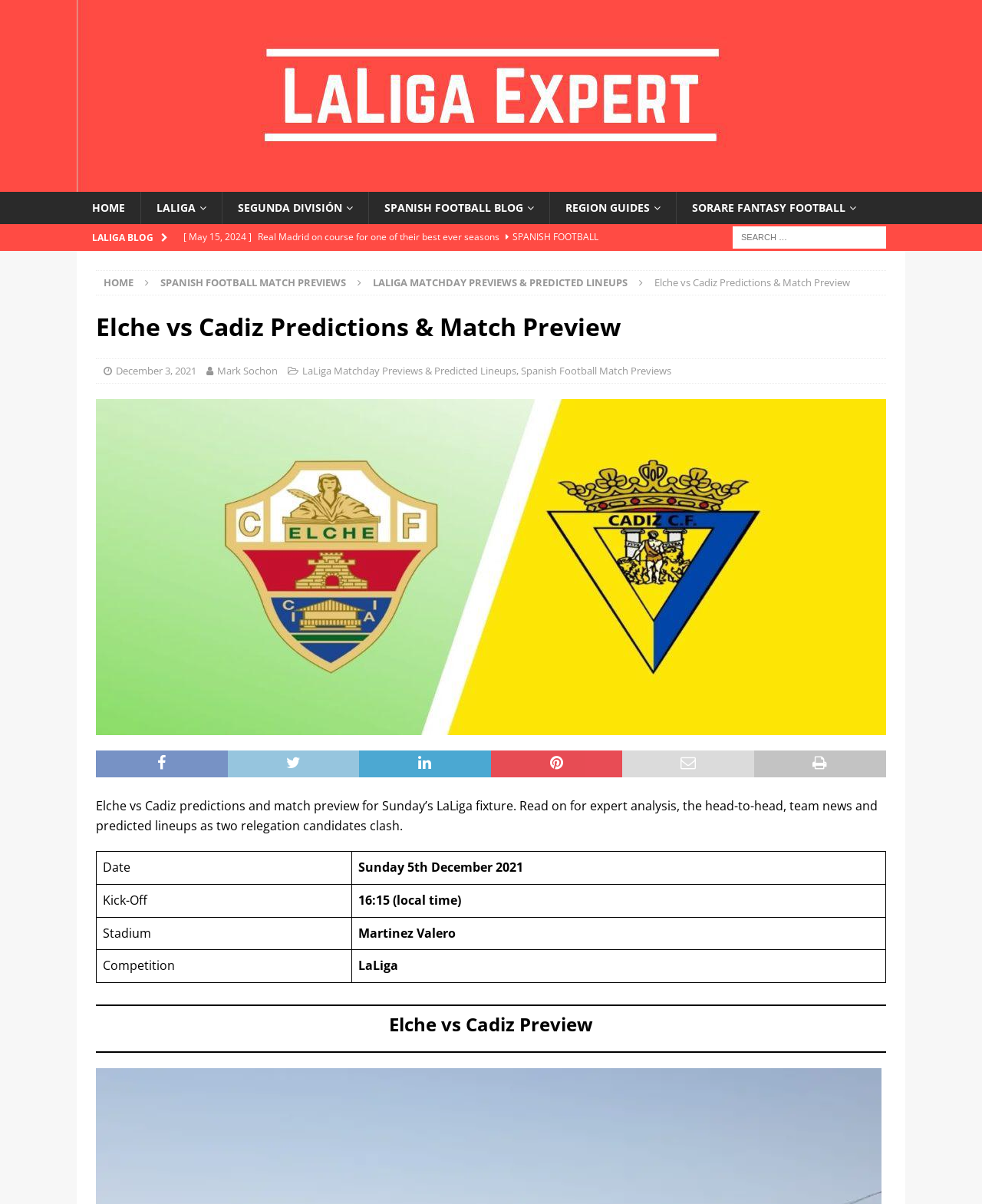Given the description of a UI element: "title="LaLiga Expert"", identify the bounding box coordinates of the matching element in the webpage screenshot.

[0.078, 0.147, 0.922, 0.157]